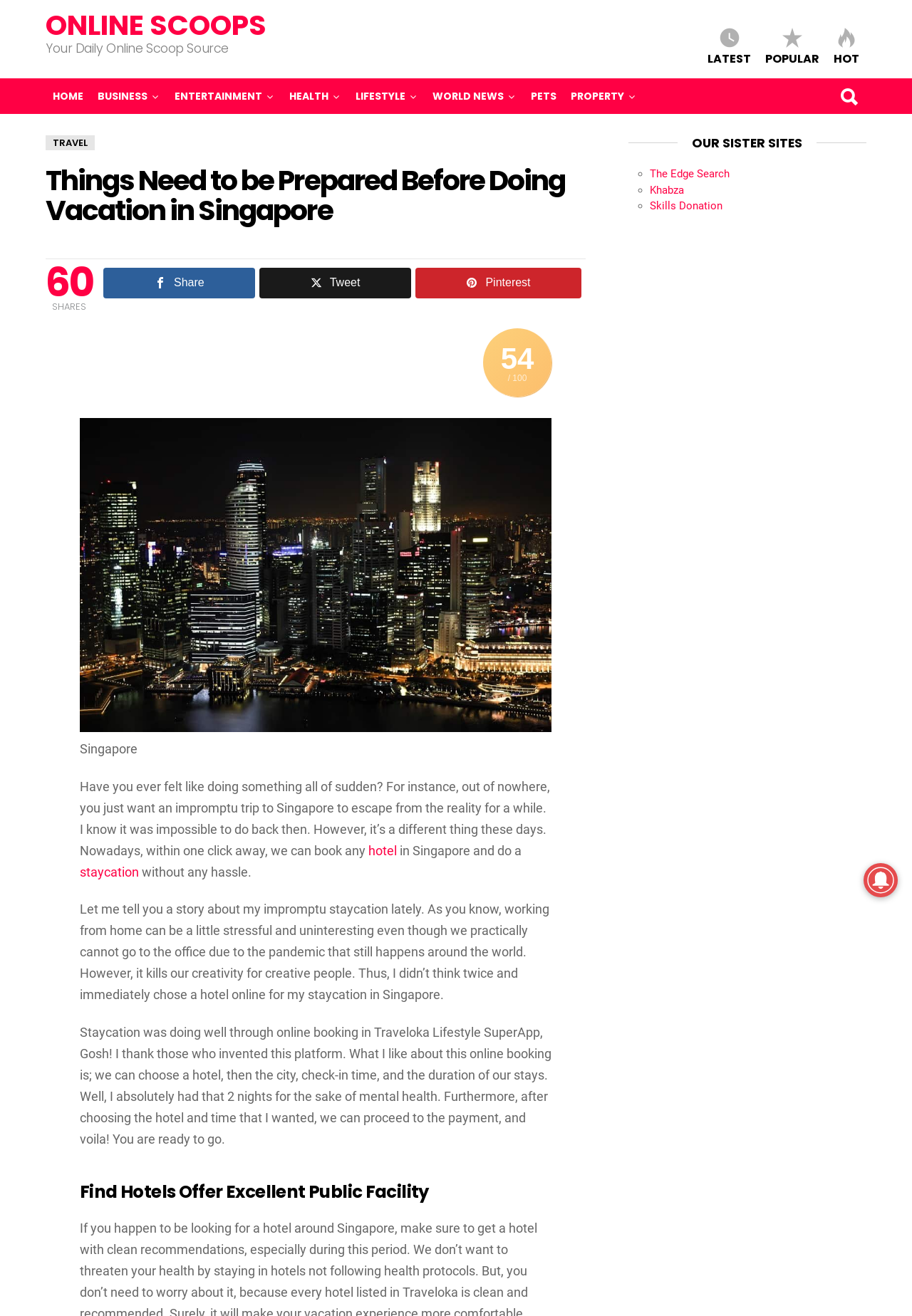Find the bounding box of the web element that fits this description: "parent_node: Name * name="author"".

None